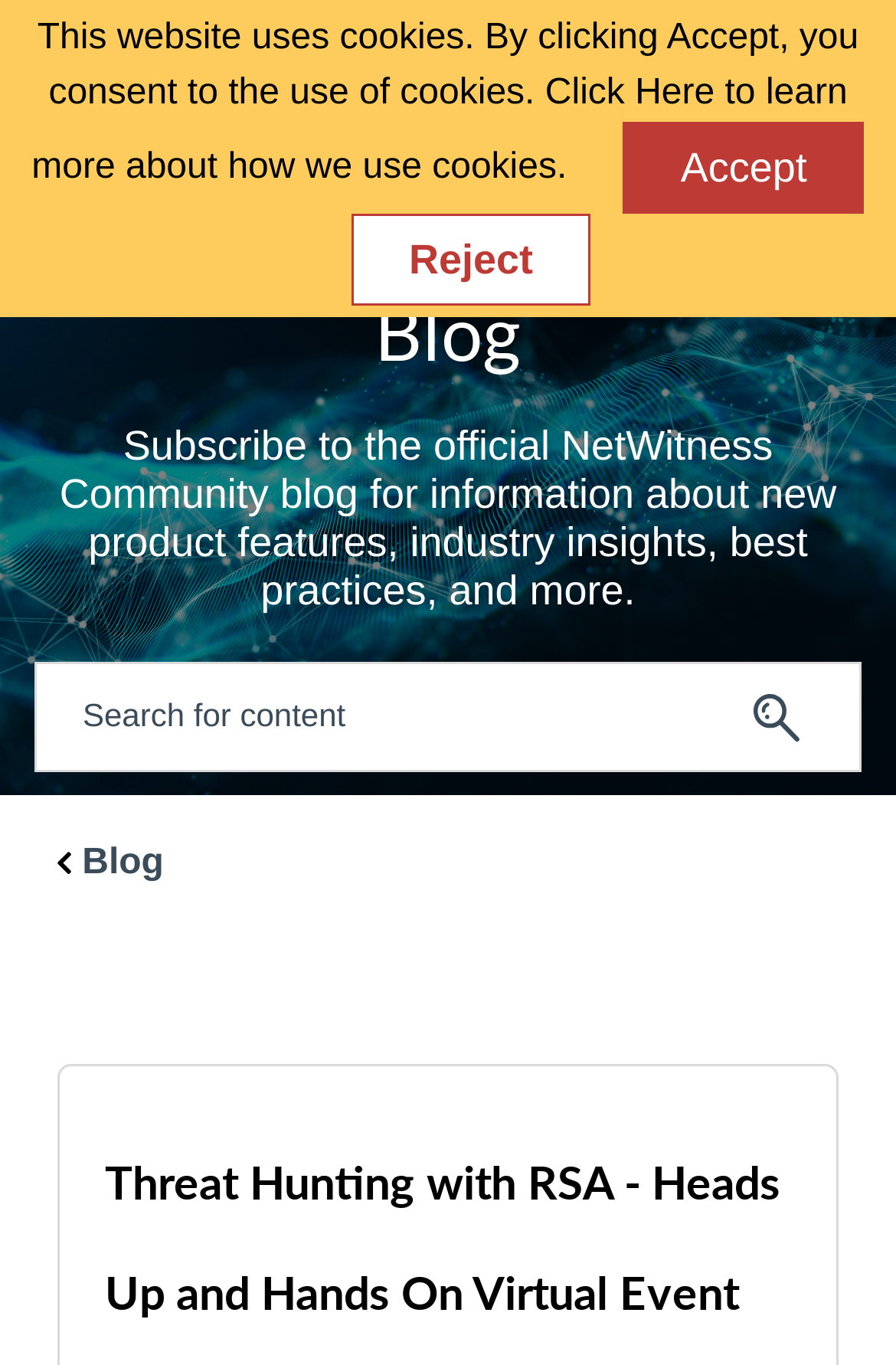Please specify the coordinates of the bounding box for the element that should be clicked to carry out this instruction: "Register for the event". The coordinates must be four float numbers between 0 and 1, formatted as [left, top, right, bottom].

[0.601, 0.04, 0.975, 0.087]